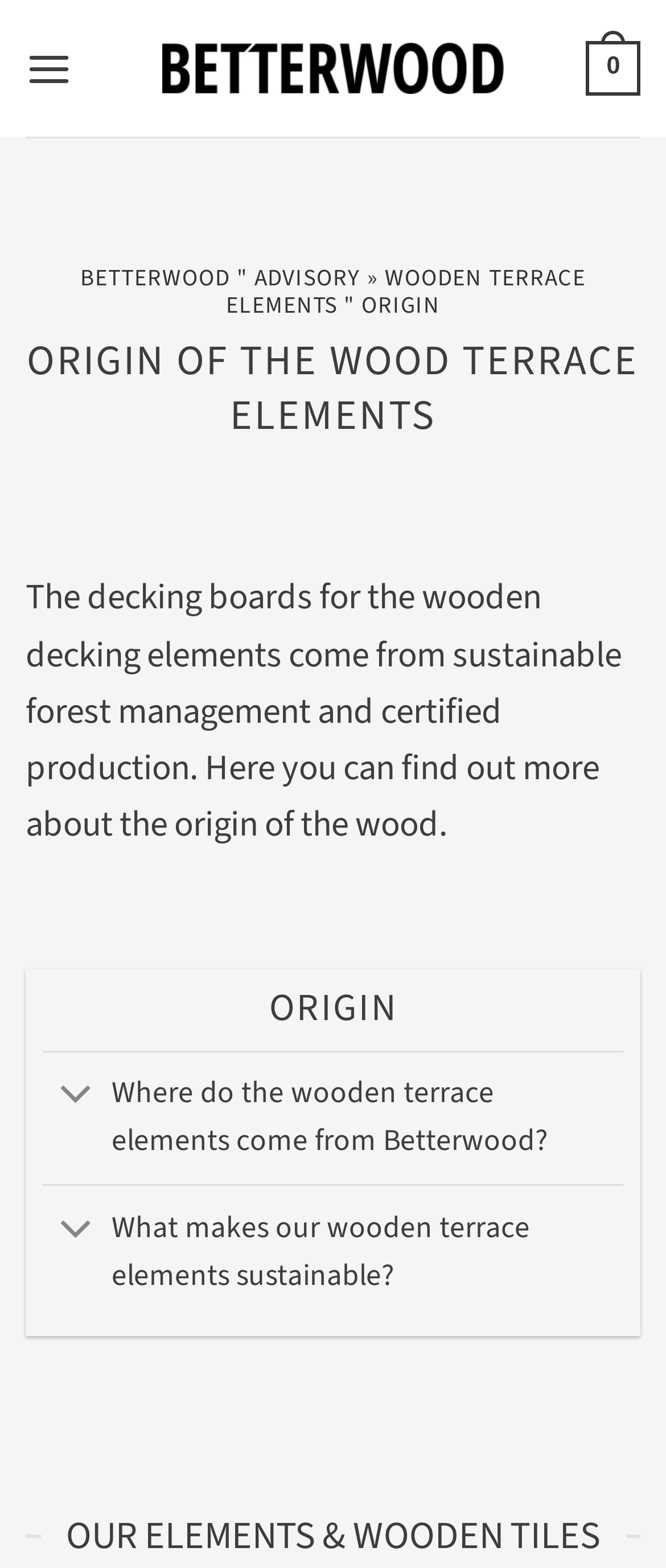What is the origin of the wooden decking elements?
Using the image as a reference, deliver a detailed and thorough answer to the question.

Based on the webpage, it is stated that 'The decking boards for the wooden decking elements come from sustainable forest management and certified production.' This indicates that the origin of the wooden decking elements is from sustainable forest management.